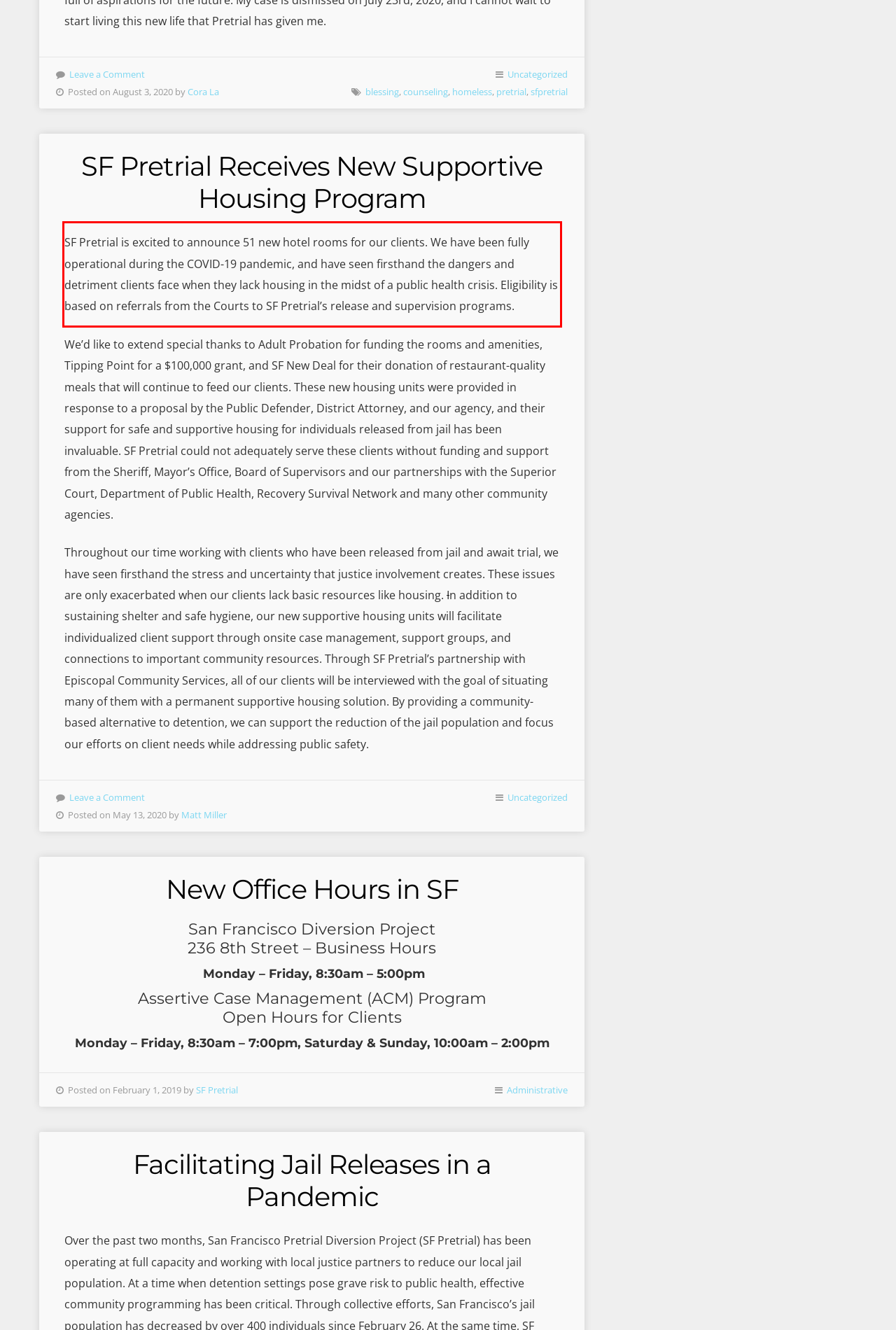Given a screenshot of a webpage, identify the red bounding box and perform OCR to recognize the text within that box.

SF Pretrial is excited to announce 51 new hotel rooms for our clients. We have been fully operational during the COVID-19 pandemic, and have seen firsthand the dangers and detriment clients face when they lack housing in the midst of a public health crisis. Eligibility is based on referrals from the Courts to SF Pretrial’s release and supervision programs.